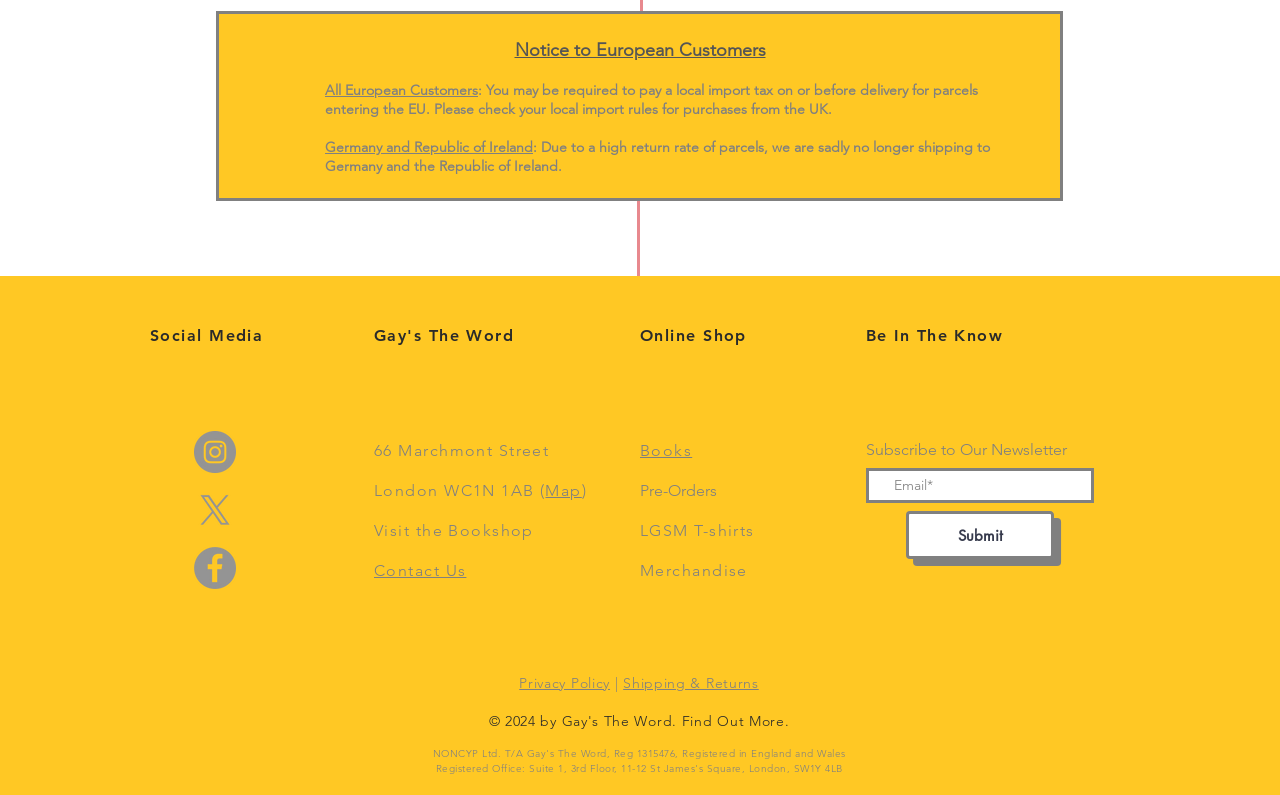Identify and provide the bounding box coordinates of the UI element described: "aria-label="Email*" name="email" placeholder="Email*"". The coordinates should be formatted as [left, top, right, bottom], with each number being a float between 0 and 1.

[0.677, 0.589, 0.855, 0.633]